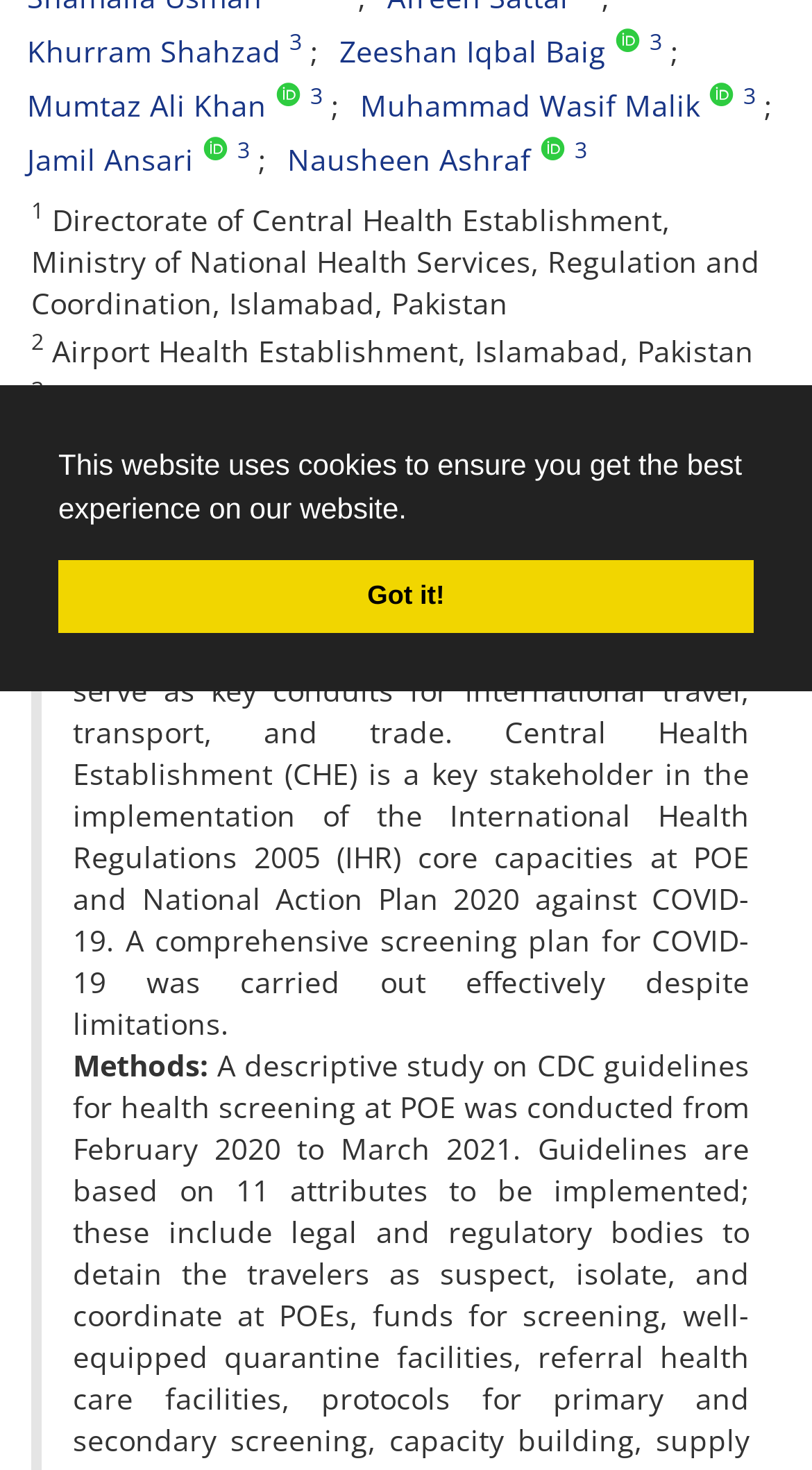Please find the bounding box for the UI component described as follows: "Khurram Shahzad".

[0.033, 0.021, 0.346, 0.048]